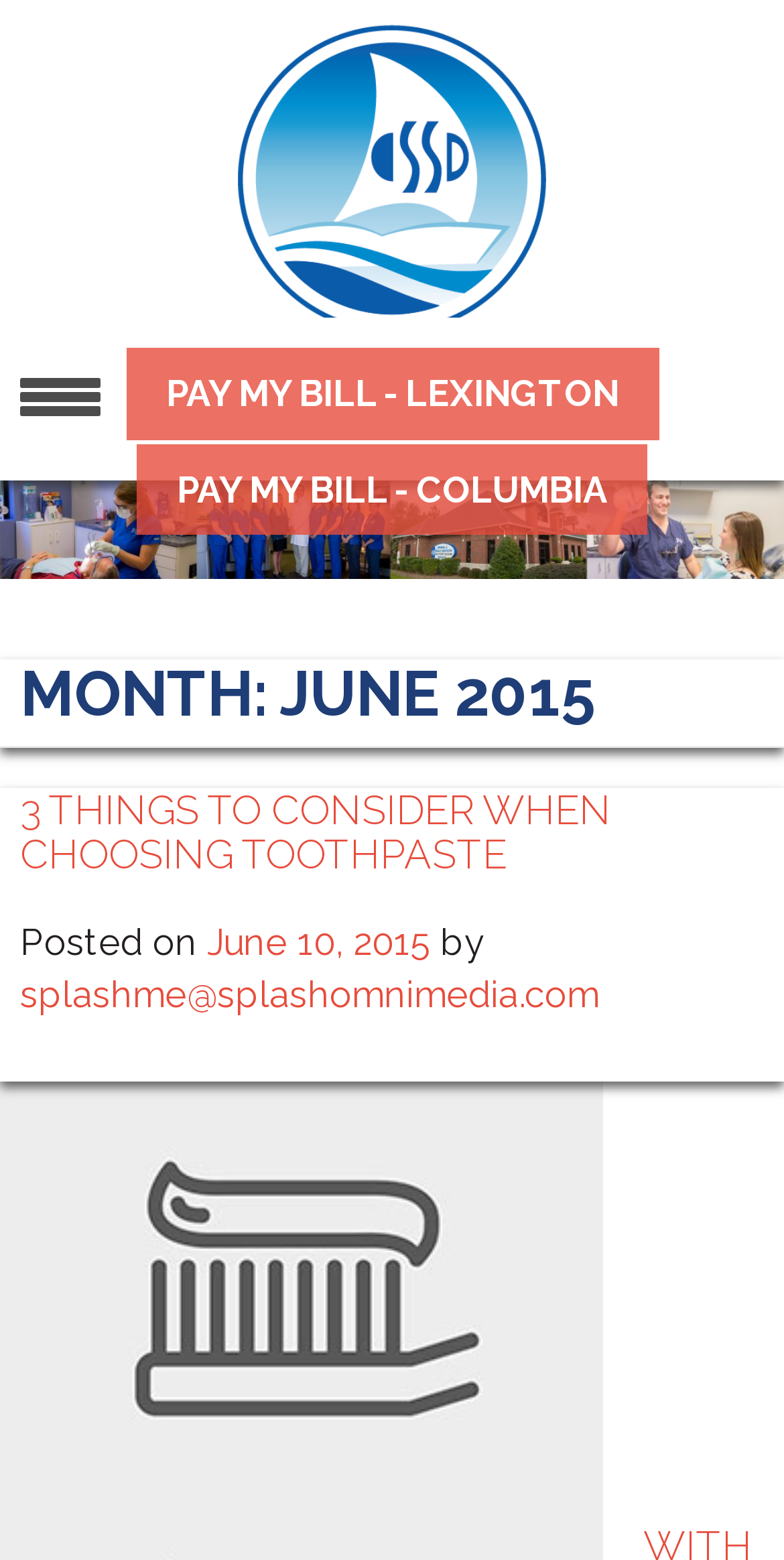Answer in one word or a short phrase: 
How many payment options are available?

2